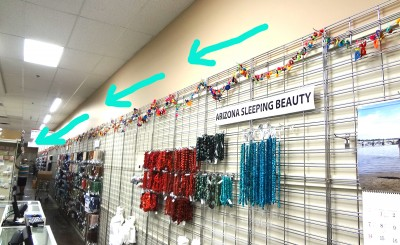Generate a comprehensive description of the image.

In this inviting display at the Outlet, a colorful chain stretches prominently across the wall, adorned with cheerful decorations that capture the attention of visitors. Below the chain, vibrant beads in hues of red, black, and turquoise hang neatly, suggesting a wide variety of crafting possibilities. The signage reading "ARIZONA SLEEPING BEAUTY" hints at the unique and beautiful resources available in this section. The well-lit environment enhances the brightness of the products, creating an atmosphere that is both engaging and inspiring for those looking to explore their creative side. This image encapsulates the lively spirit of the Outlet, emphasizing the delightful fusion of color and craftsmanship that awaits customers.